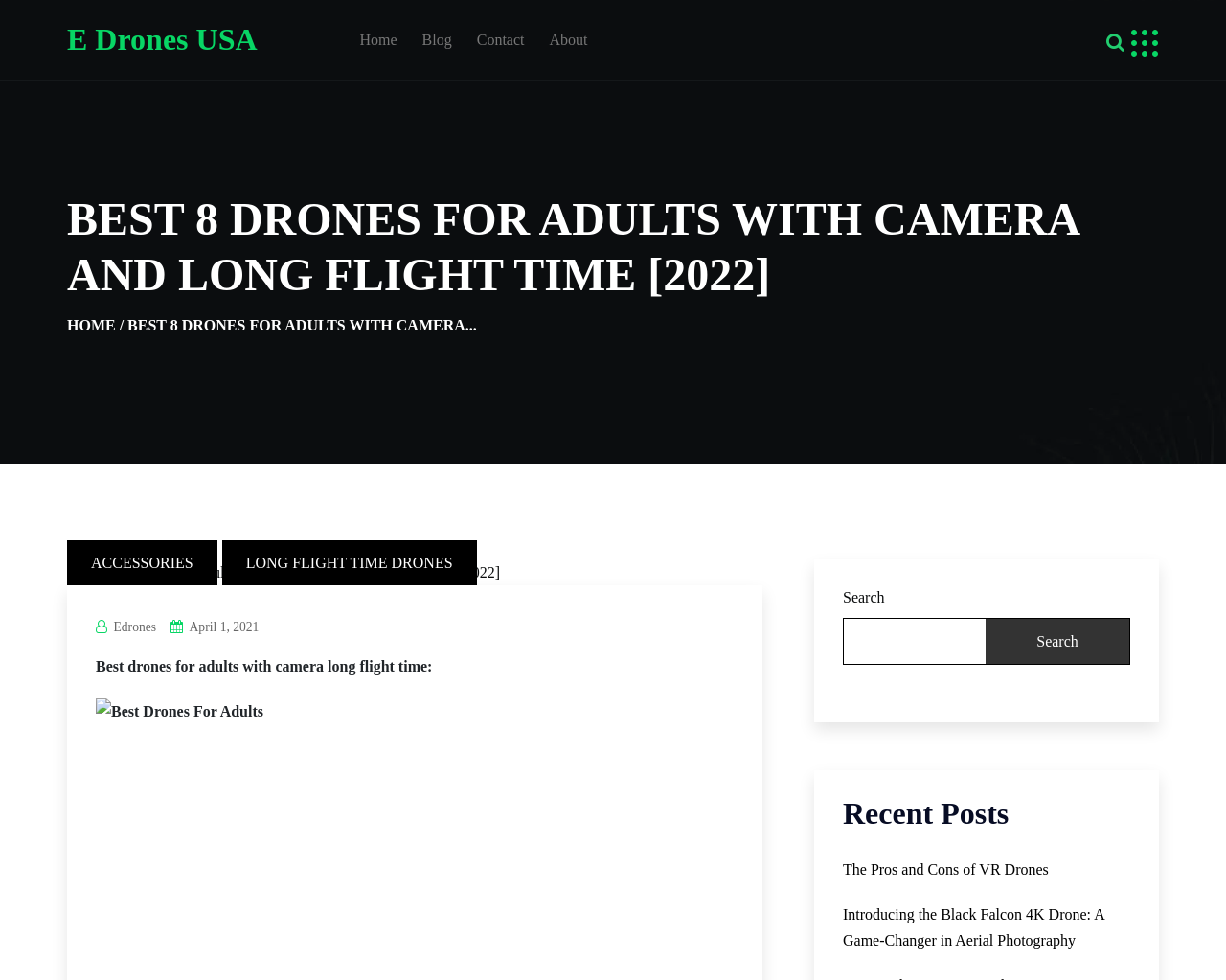Please mark the clickable region by giving the bounding box coordinates needed to complete this instruction: "contact us".

[0.379, 0.018, 0.438, 0.061]